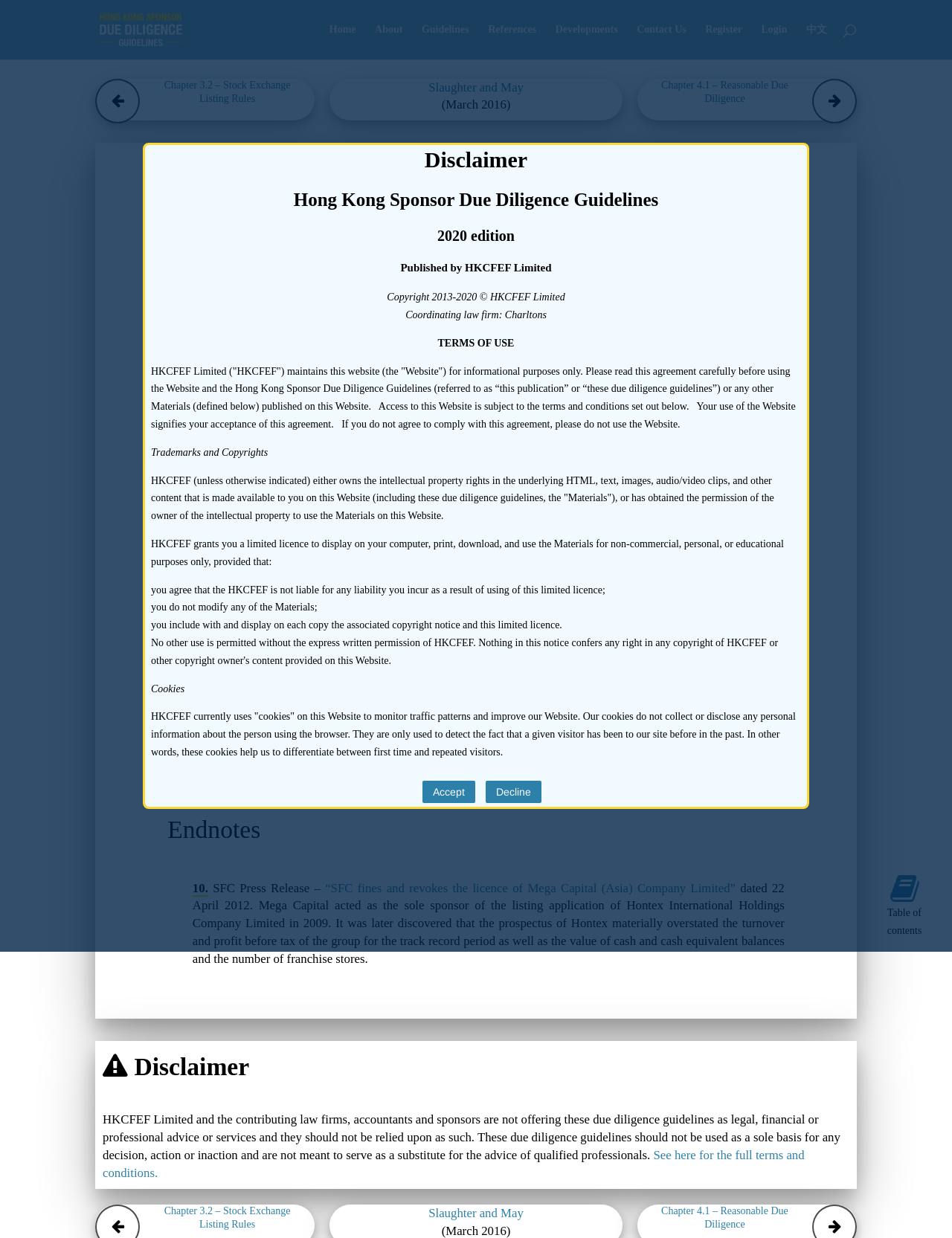Please indicate the bounding box coordinates for the clickable area to complete the following task: "Search for something". The coordinates should be specified as four float numbers between 0 and 1, i.e., [left, top, right, bottom].

[0.1, 0.0, 0.9, 0.001]